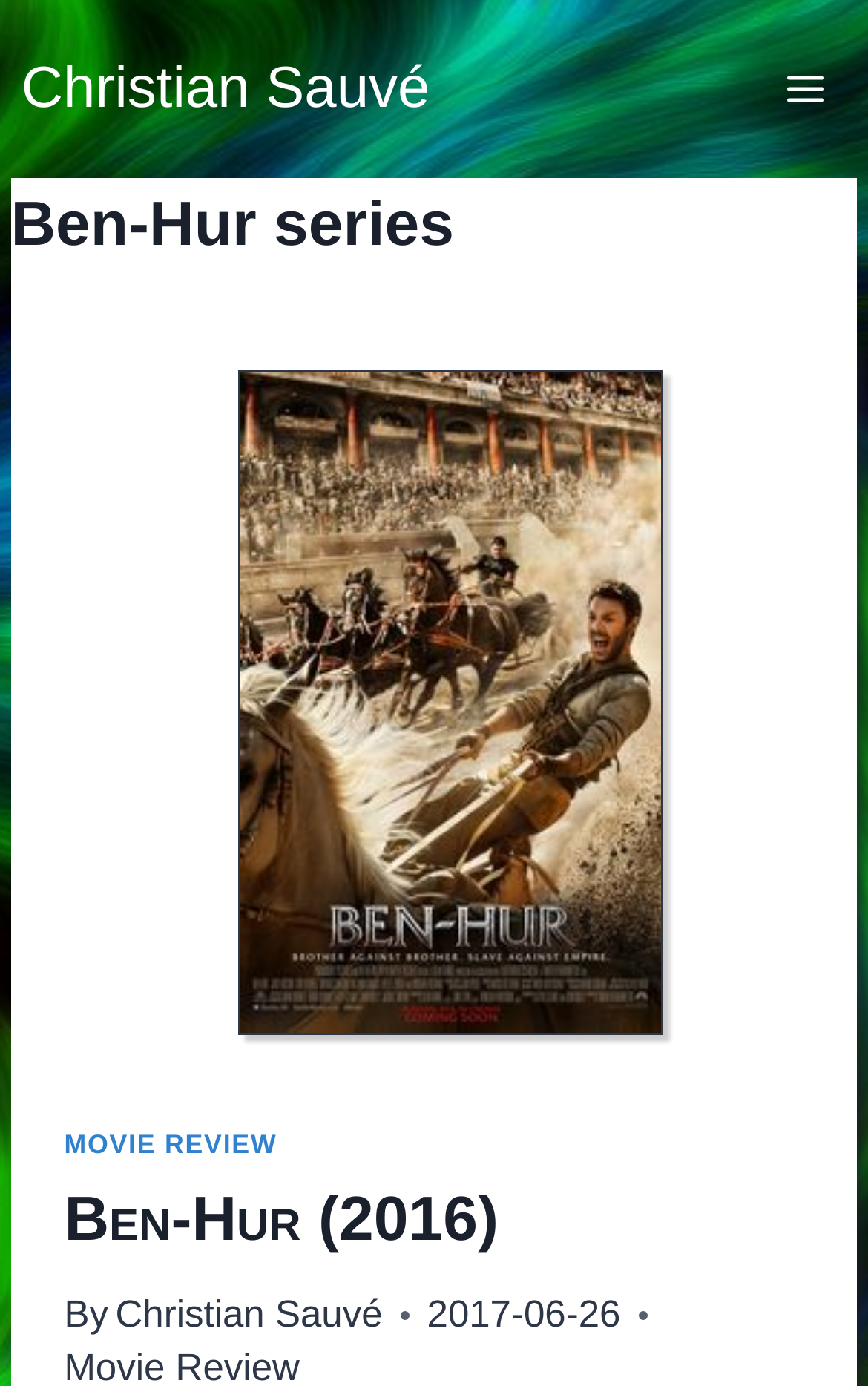What is the date of the movie review?
Please respond to the question with a detailed and thorough explanation.

The answer can be found by looking at the time element below the image of Ben-Hur (2016), which mentions the date '2017-06-26'.